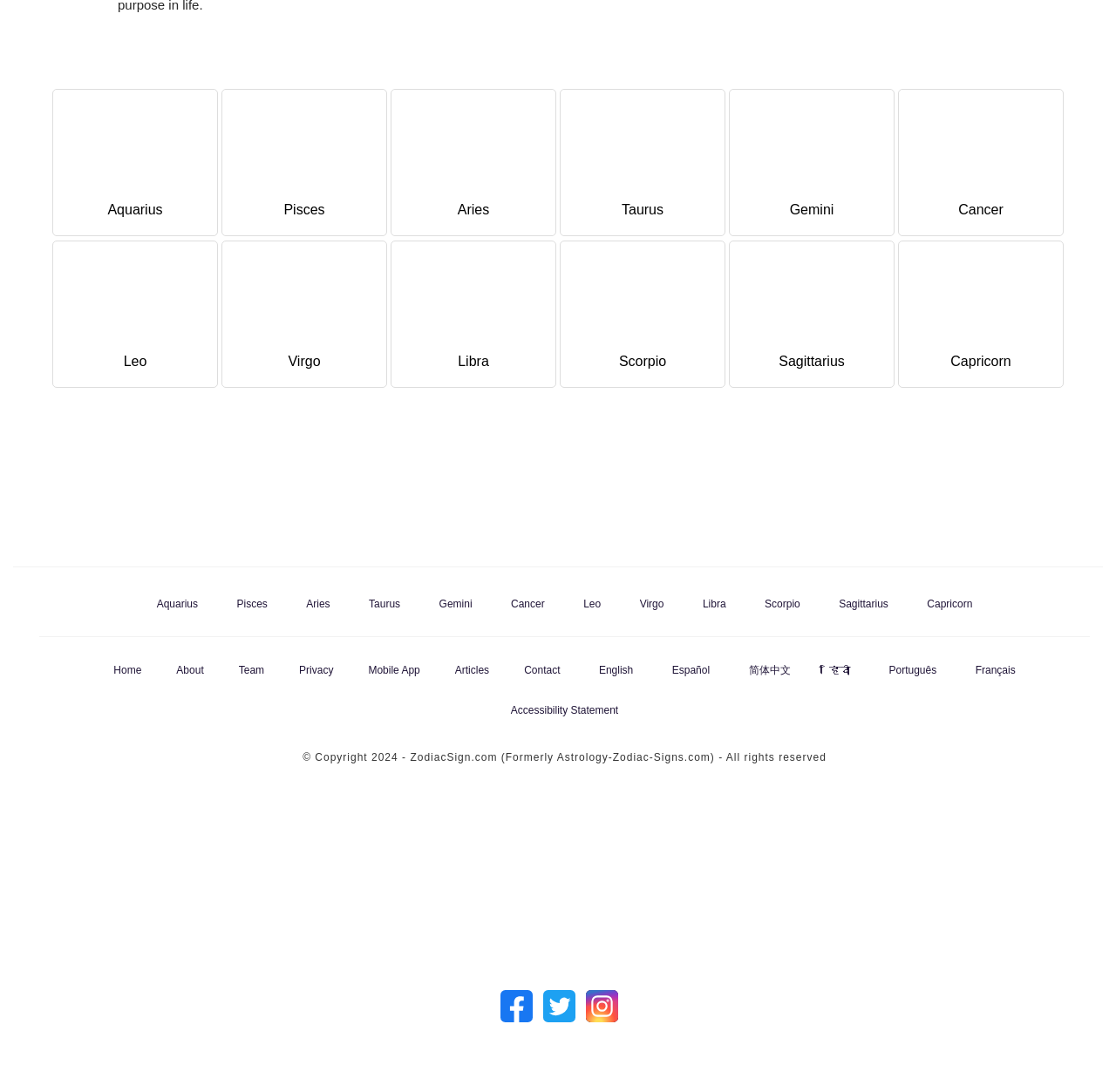How many zodiac signs are listed?
Using the visual information, answer the question in a single word or phrase.

12